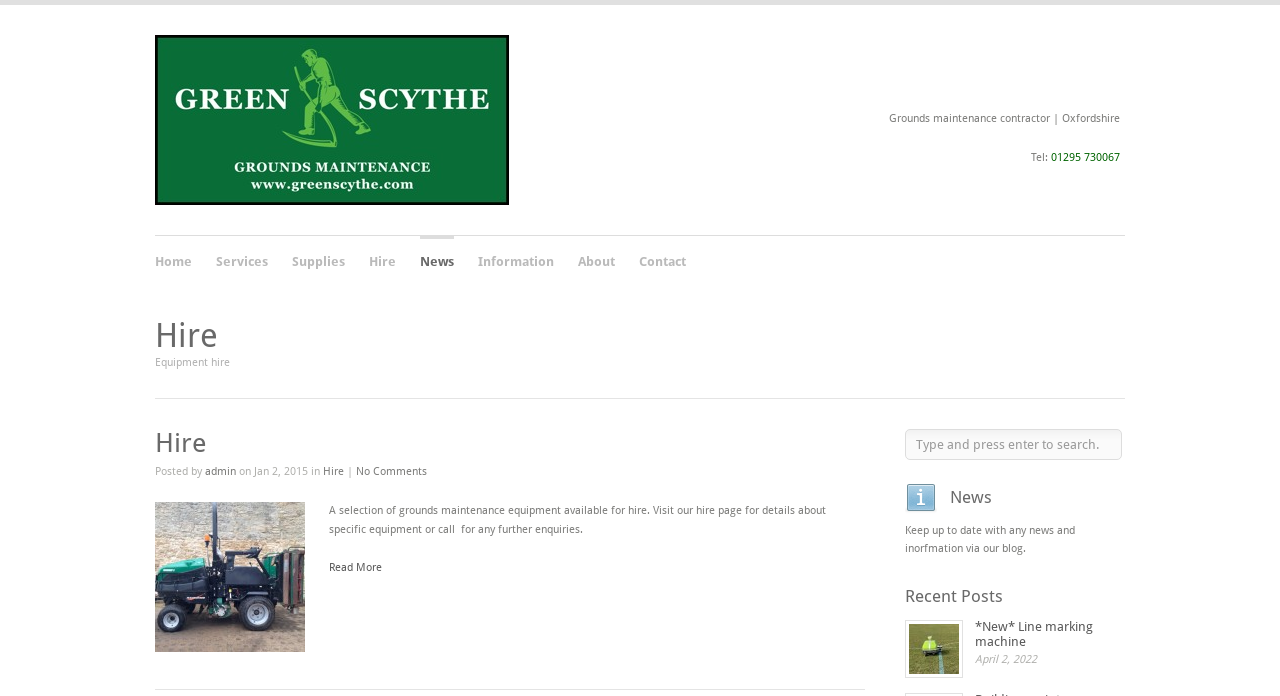What is the purpose of the 'Hire' page?
Carefully examine the image and provide a detailed answer to the question.

I inferred this by reading the static text element that says 'Visit our hire page for details about specific equipment or call for any further enquiries.' and the heading element that says 'Hire'.